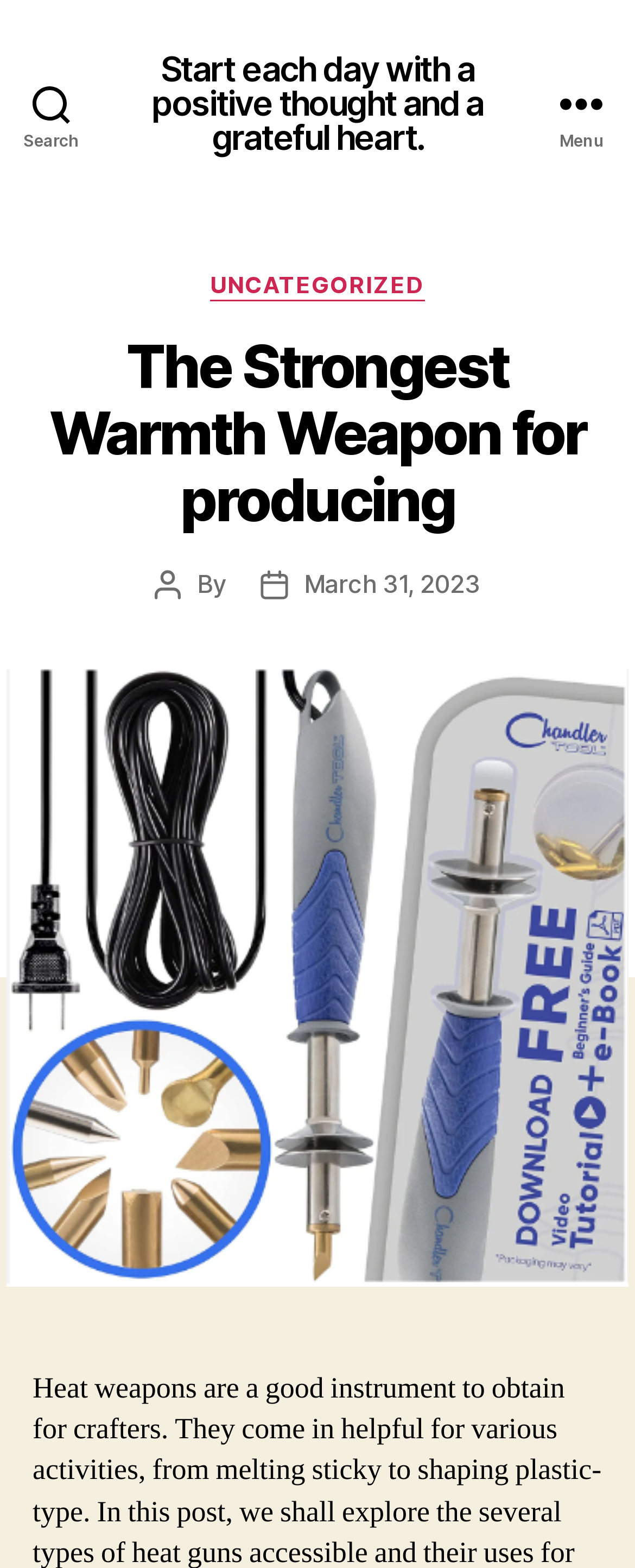When was the current post published?
Refer to the image and offer an in-depth and detailed answer to the question.

By examining the 'Post date' text and its adjacent link, I found that the current post was published on March 31, 2023.